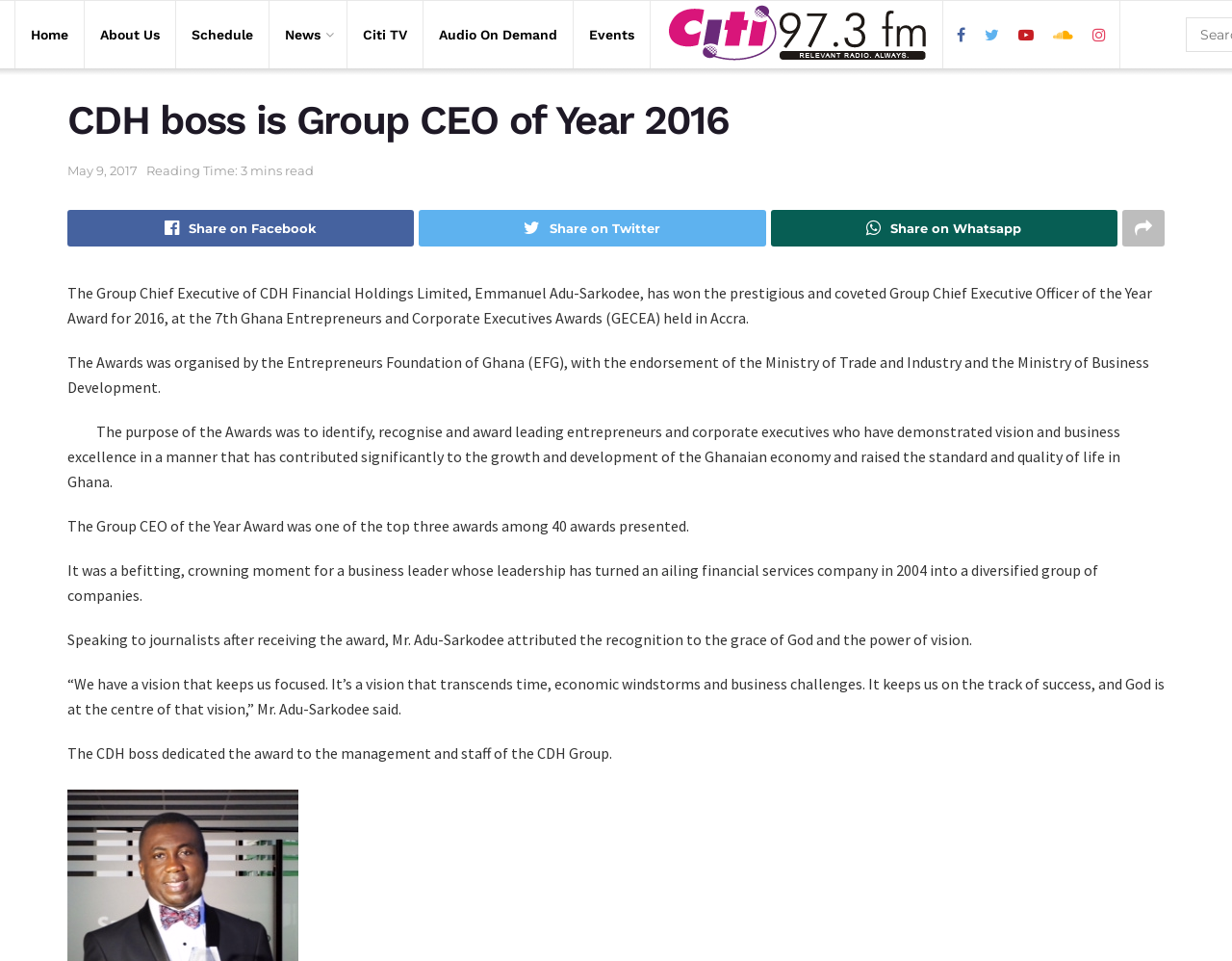What is the name of the award won by Emmanuel Adu-Sarkodee?
Please provide a single word or phrase as your answer based on the image.

Group Chief Executive Officer of the Year Award